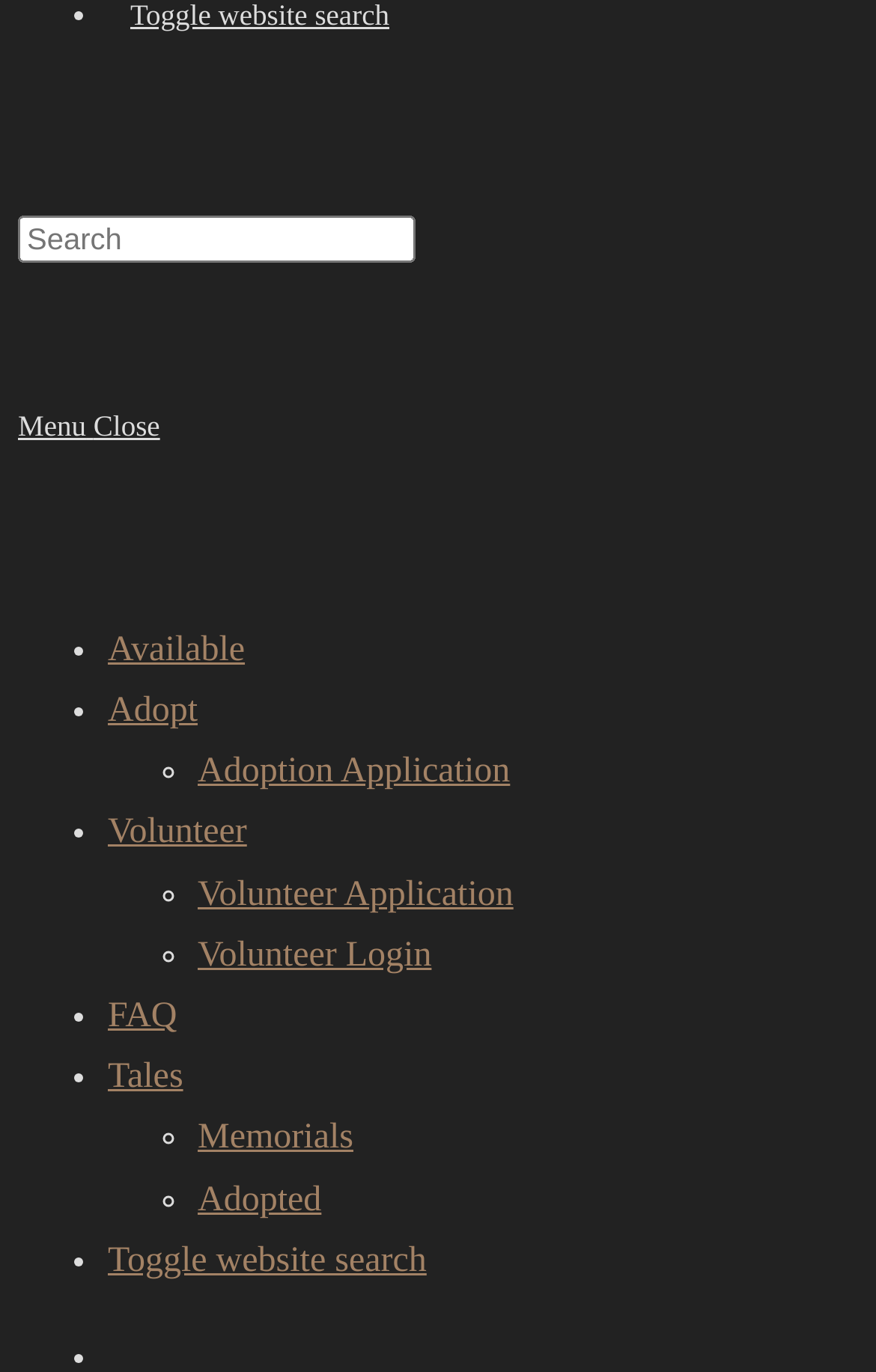Is there a way to close the mobile menu?
Based on the image, give a concise answer in the form of a single word or short phrase.

Yes